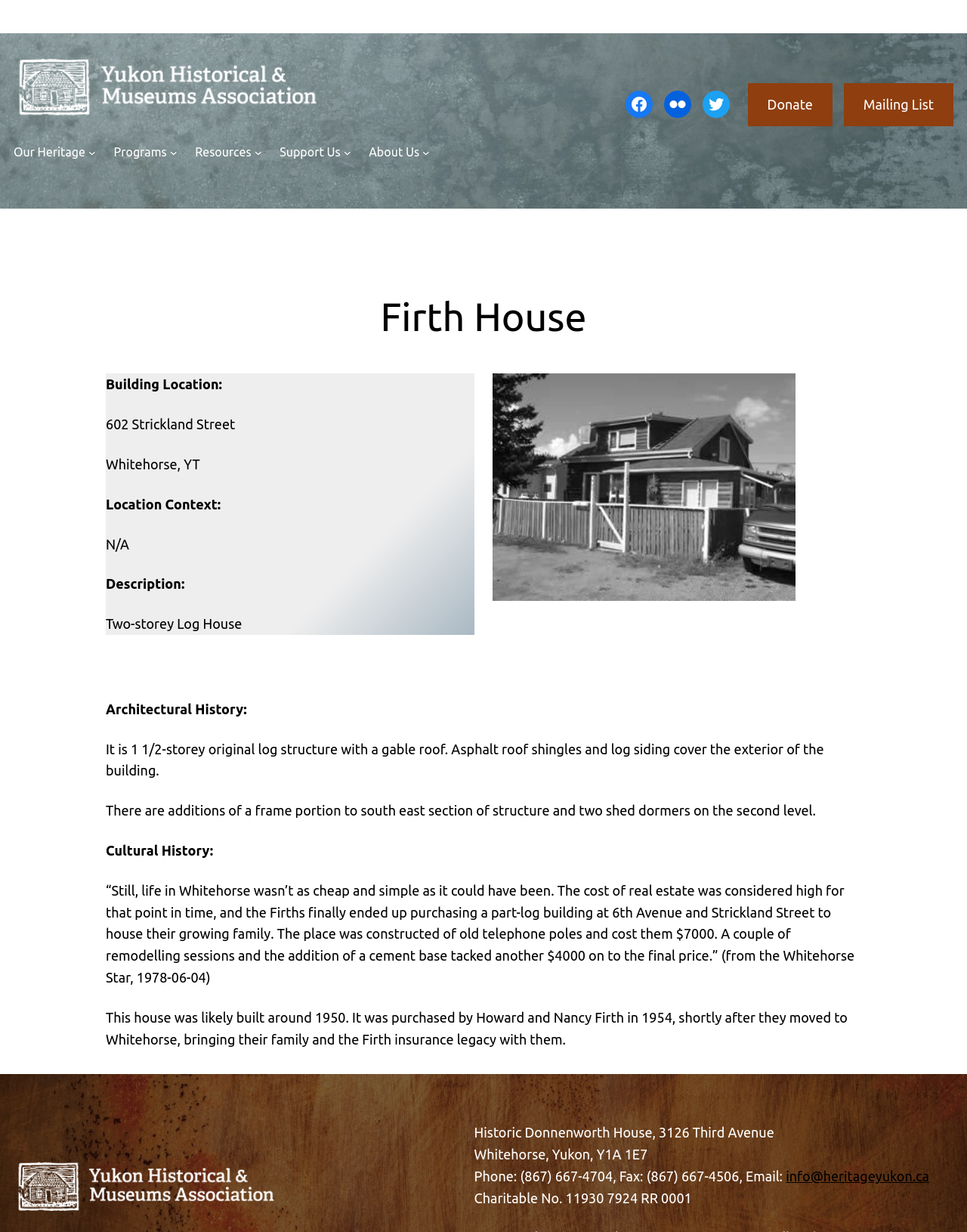Locate the bounding box coordinates of the area to click to fulfill this instruction: "Click on the Yukon Historical and Museums Association link". The bounding box should be presented as four float numbers between 0 and 1, in the order [left, top, right, bottom].

[0.014, 0.038, 0.331, 0.101]